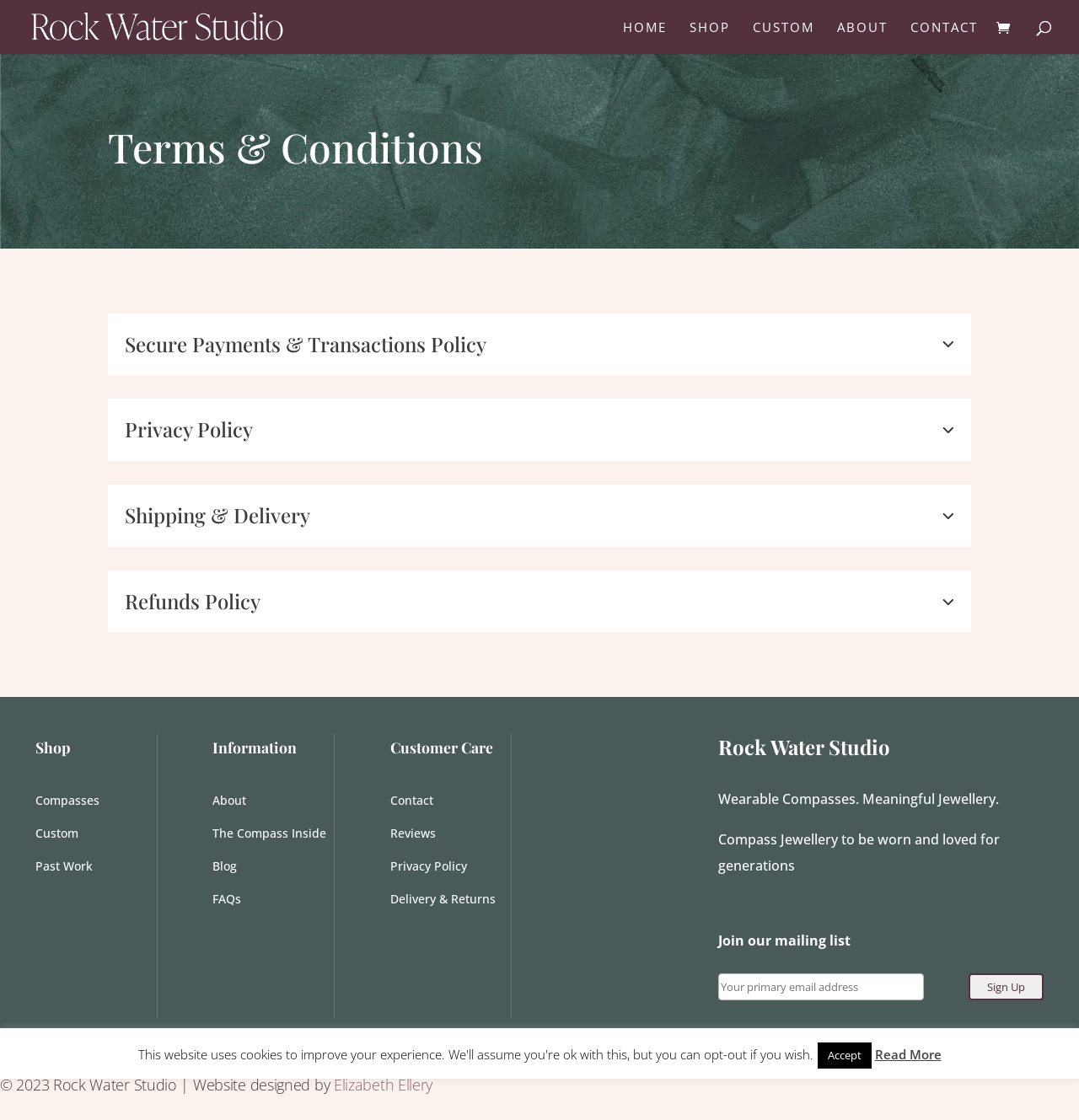Identify the main heading from the webpage and provide its text content.

Terms & Conditions